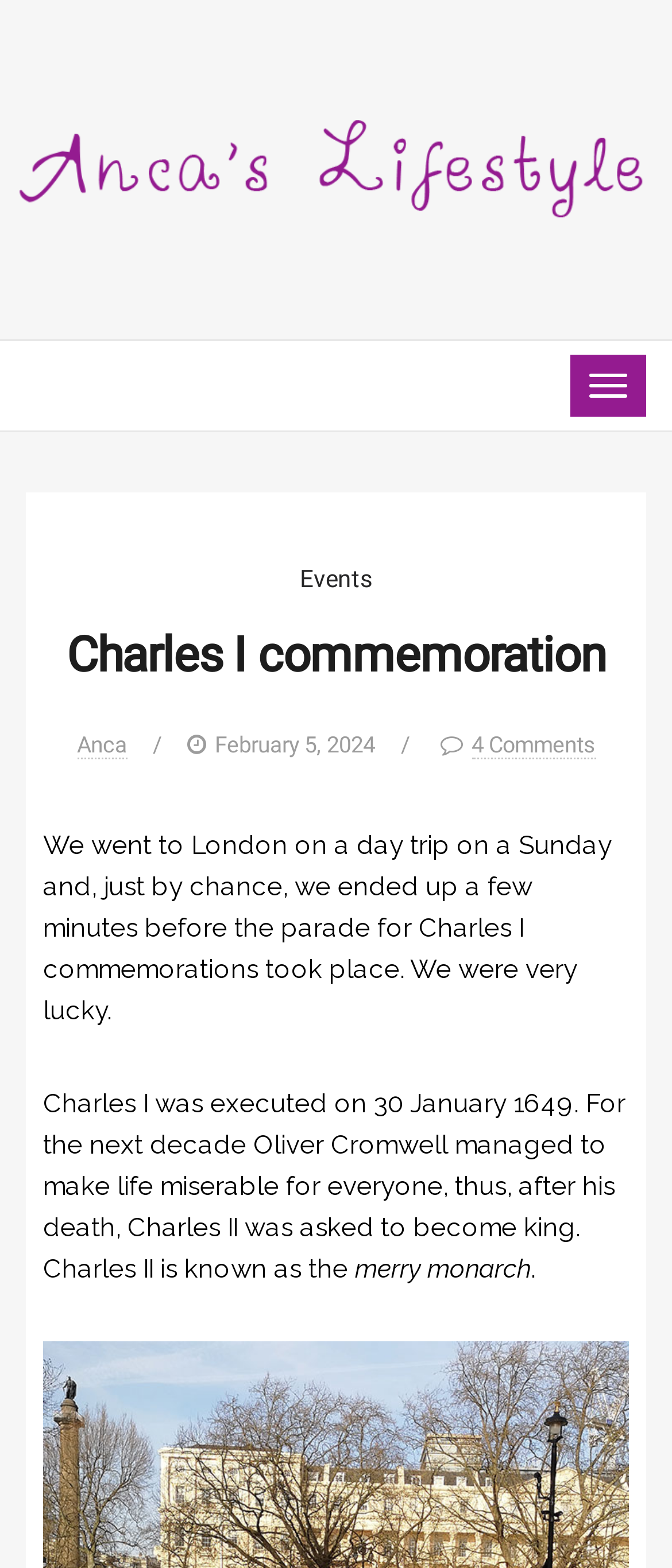What is the name of the blog?
Please utilize the information in the image to give a detailed response to the question.

The name of the blog can be found in the top-left corner of the webpage, where it says 'Anca's lifestyle blog' in an image and a link with the same text.